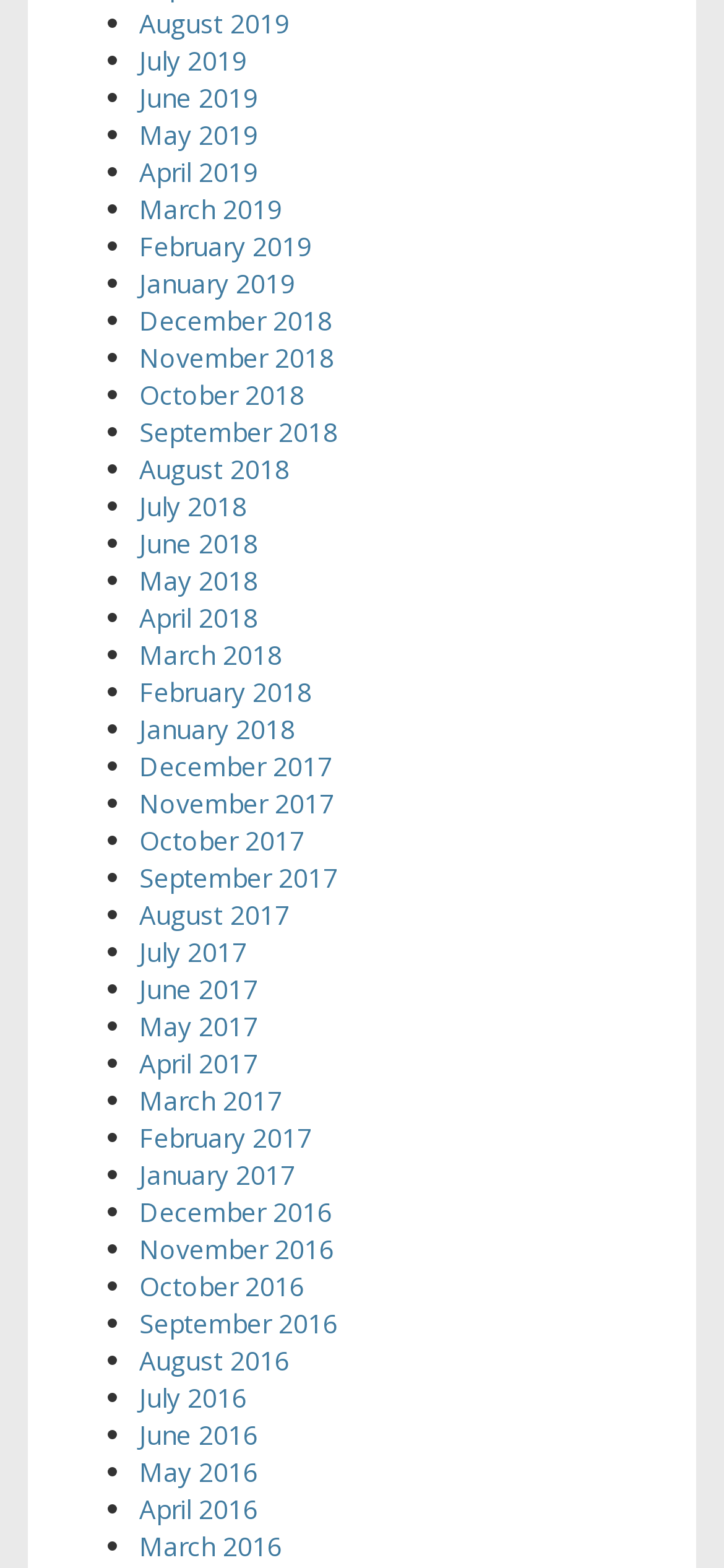What is the latest month listed? Observe the screenshot and provide a one-word or short phrase answer.

August 2019